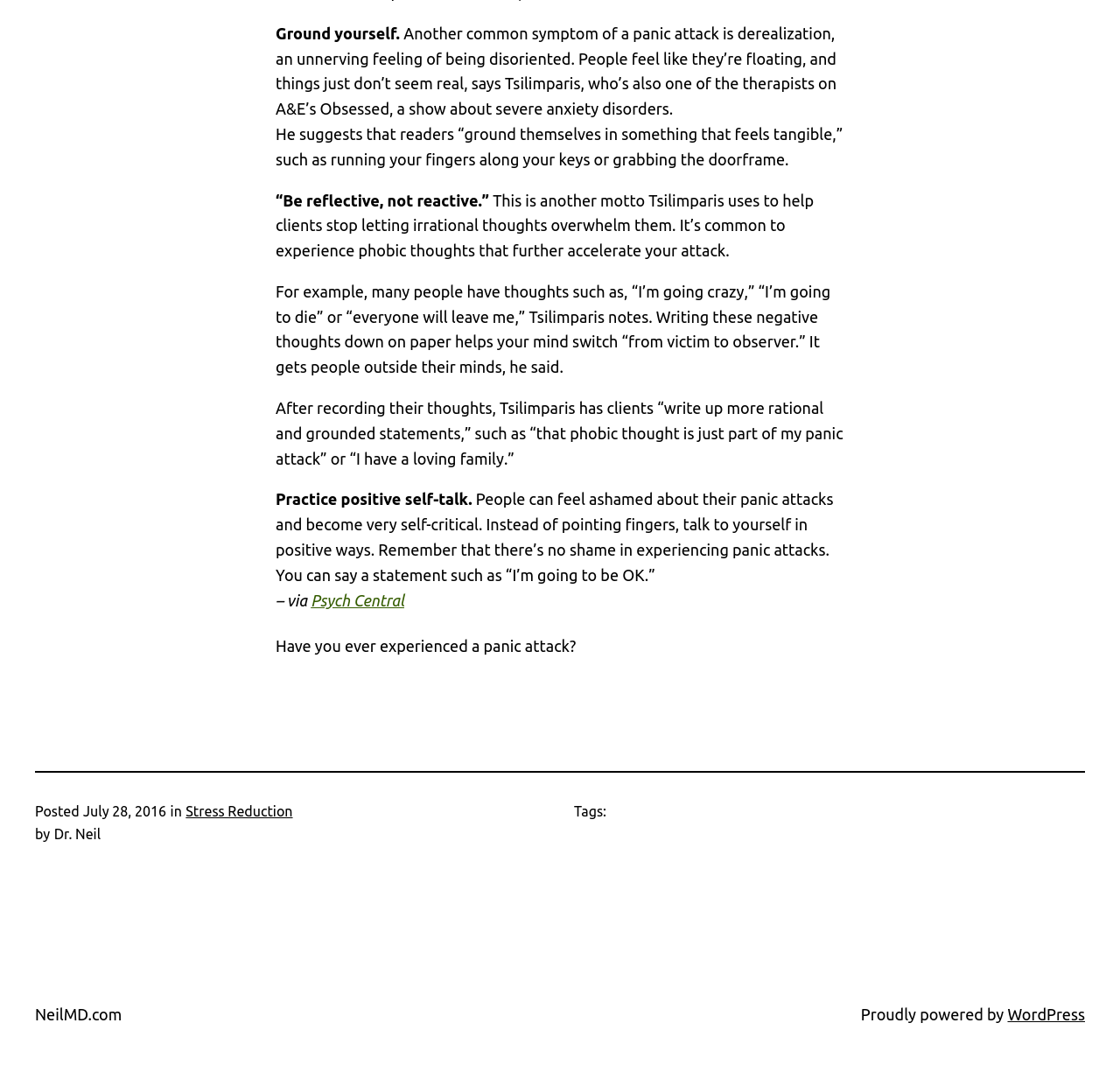Respond with a single word or short phrase to the following question: 
Who is the author of the posted article?

Dr. Neil